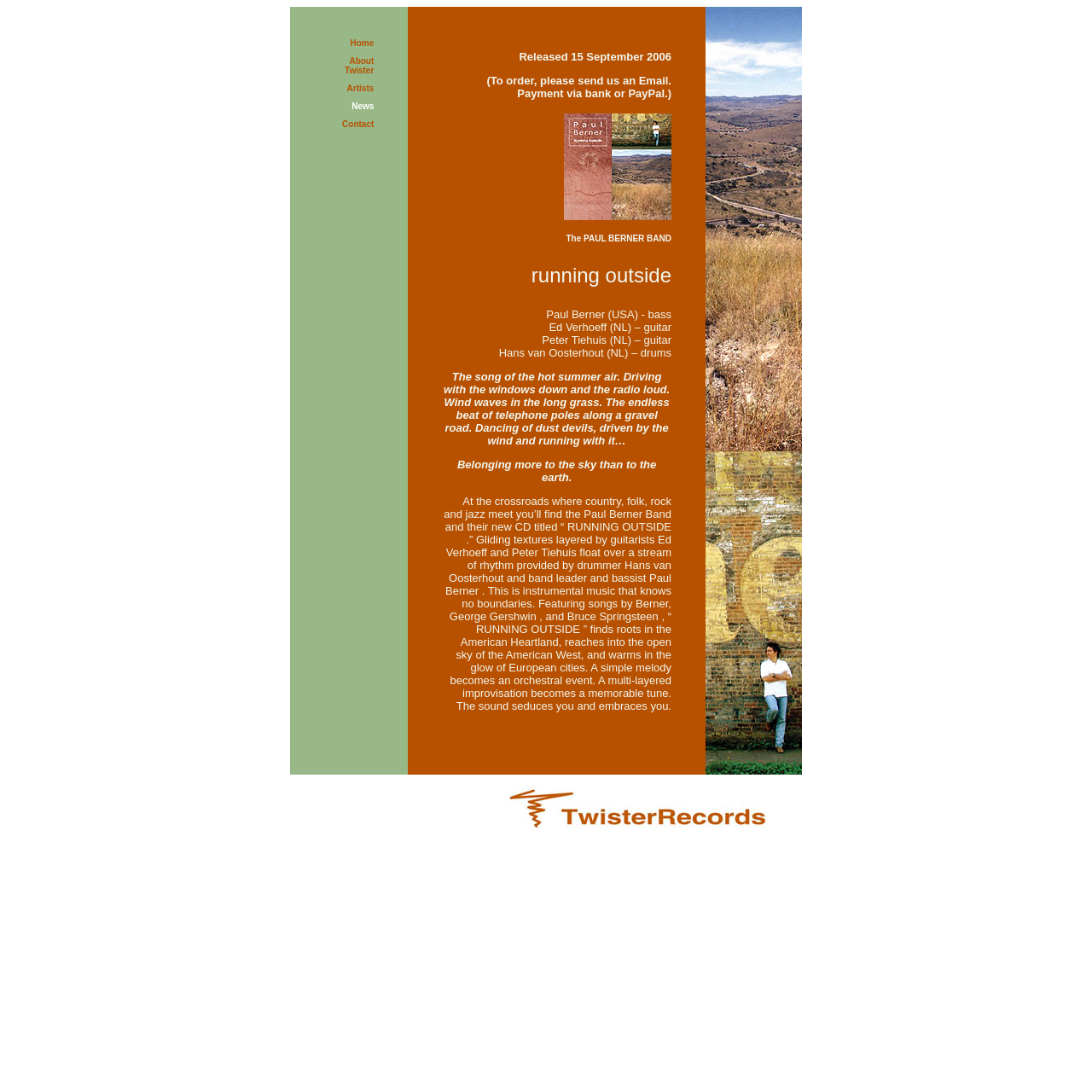What is the instrument played by Hans van Oosterhout?
Using the information from the image, answer the question thoroughly.

I determined the answer by looking at the text 'Hans van Oosterhout (NL) – drums' in the gridcell element, which indicates that Hans van Oosterhout plays the drums.